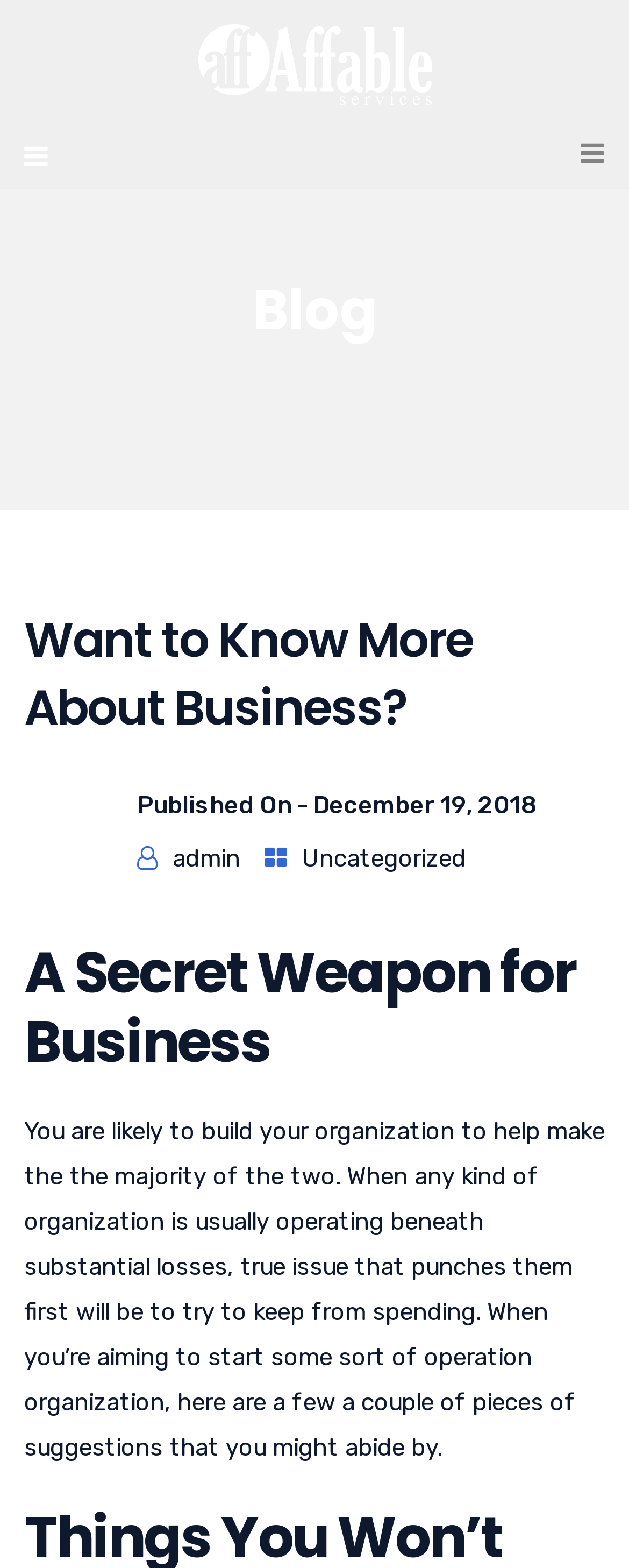What is the main topic of the latest article?
Using the information presented in the image, please offer a detailed response to the question.

I found the main topic of the latest article by reading the article content. The article talks about building an organization and providing tips for starting a business operation, which suggests that the main topic is business.